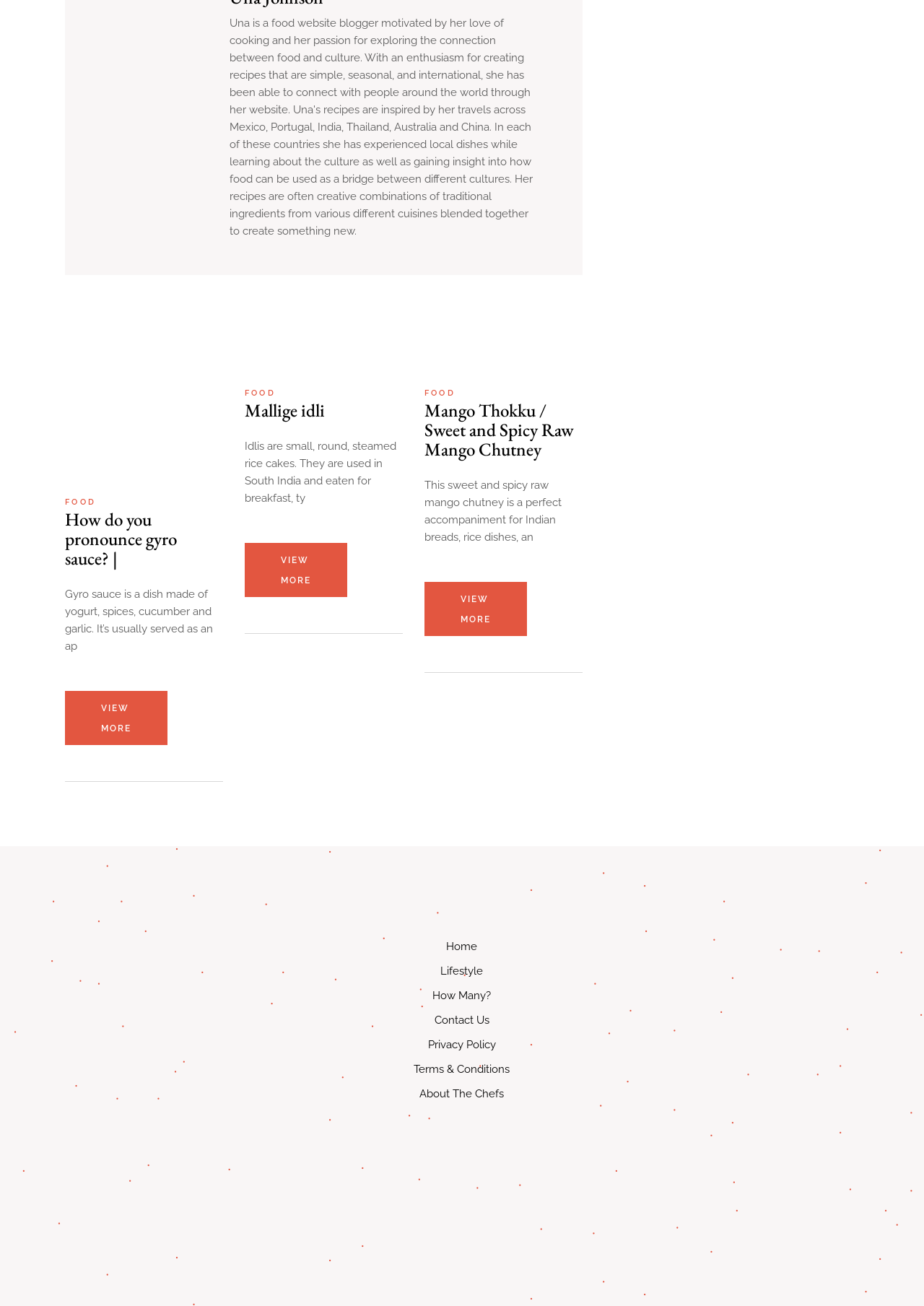Determine the bounding box coordinates of the area to click in order to meet this instruction: "Click on the link to view more about Gyro sauce".

[0.07, 0.529, 0.181, 0.571]